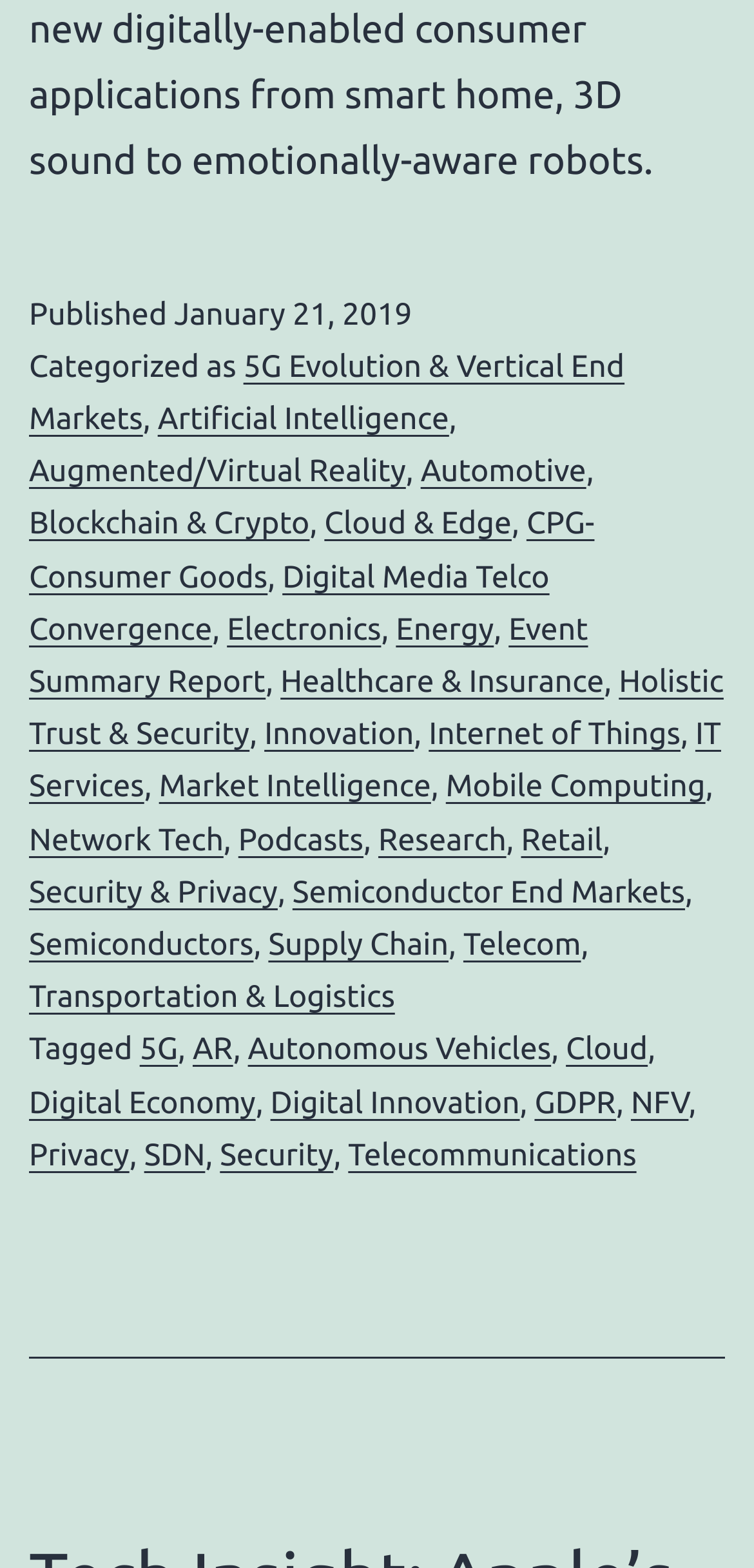Give a succinct answer to this question in a single word or phrase: 
What is the date of the published article?

January 21, 2019